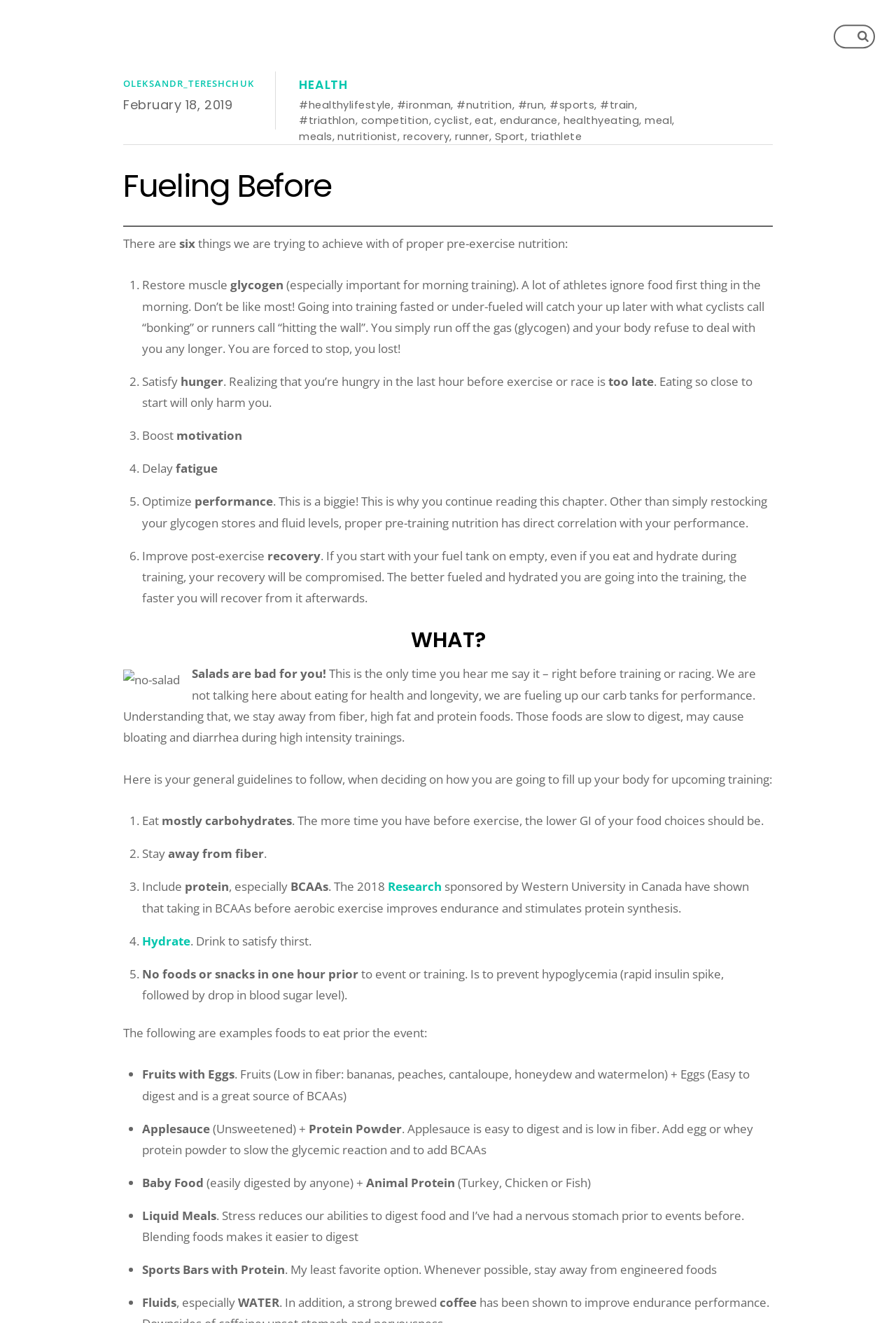Find the bounding box coordinates of the clickable region needed to perform the following instruction: "Read about Fueling Before". The coordinates should be provided as four float numbers between 0 and 1, i.e., [left, top, right, bottom].

[0.138, 0.127, 0.862, 0.154]